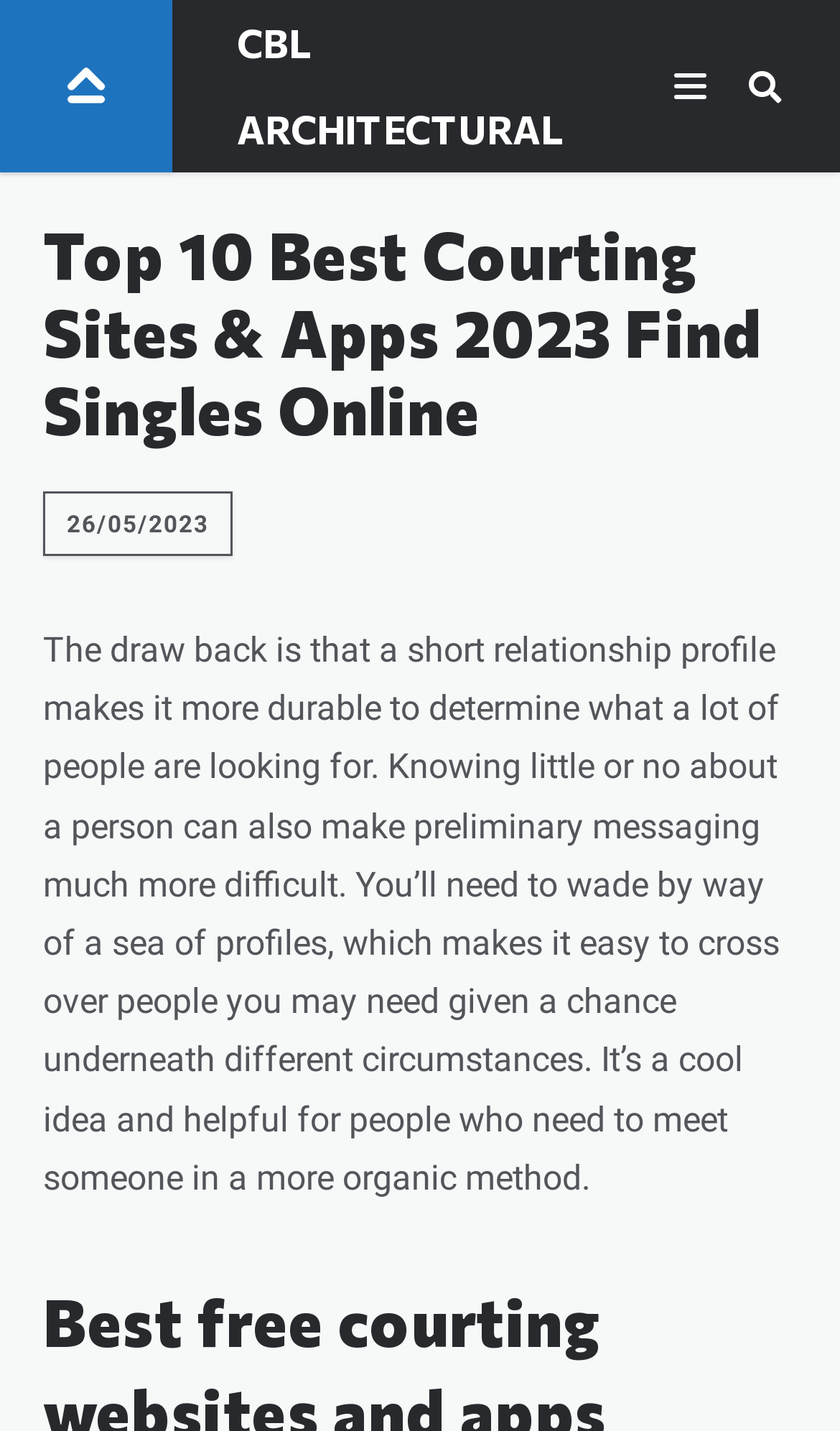Extract the bounding box coordinates for the HTML element that matches this description: "parent_node: Submit name="s" placeholder="Search ..."". The coordinates should be four float numbers between 0 and 1, i.e., [left, top, right, bottom].

[0.051, 0.03, 0.949, 0.09]